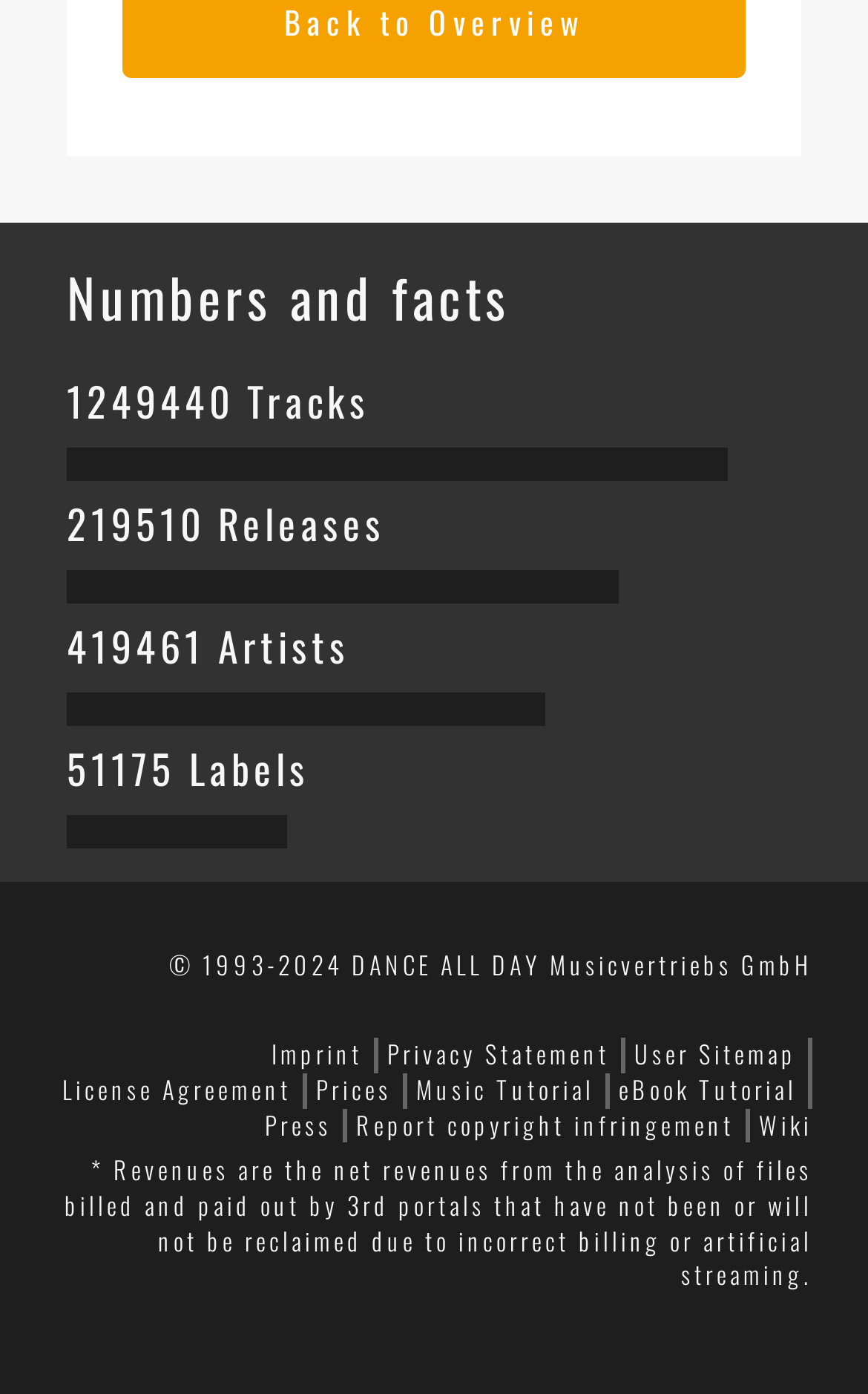Carefully observe the image and respond to the question with a detailed answer:
What is the purpose of the 'Report copyright infringement' link?

I found the answer by looking at the link 'Report copyright infringement' which is located at the bottom of the webpage, indicating its purpose.